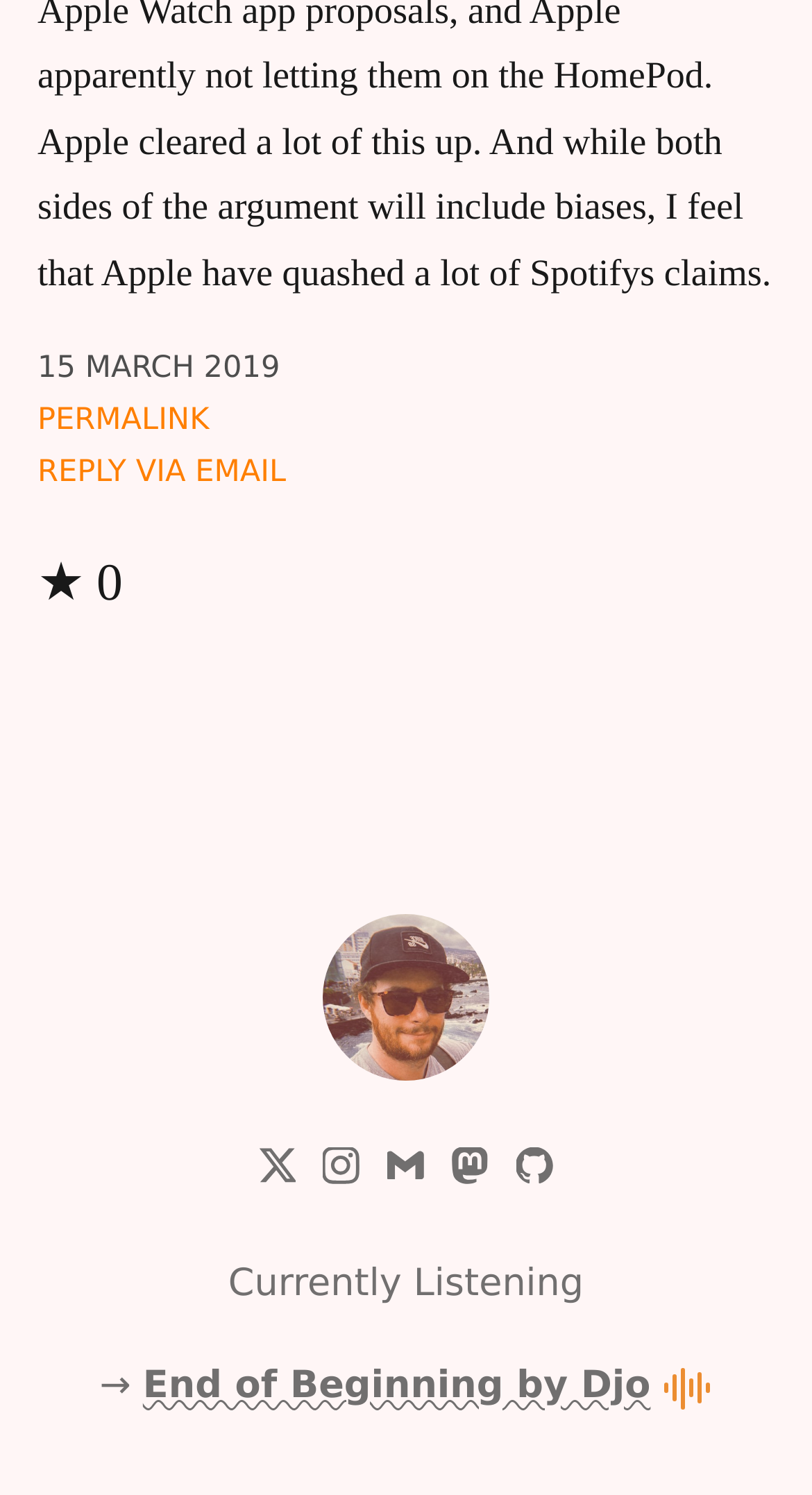Locate the bounding box coordinates of the element that needs to be clicked to carry out the instruction: "Check what the user is currently listening to". The coordinates should be given as four float numbers ranging from 0 to 1, i.e., [left, top, right, bottom].

[0.281, 0.844, 0.719, 0.873]